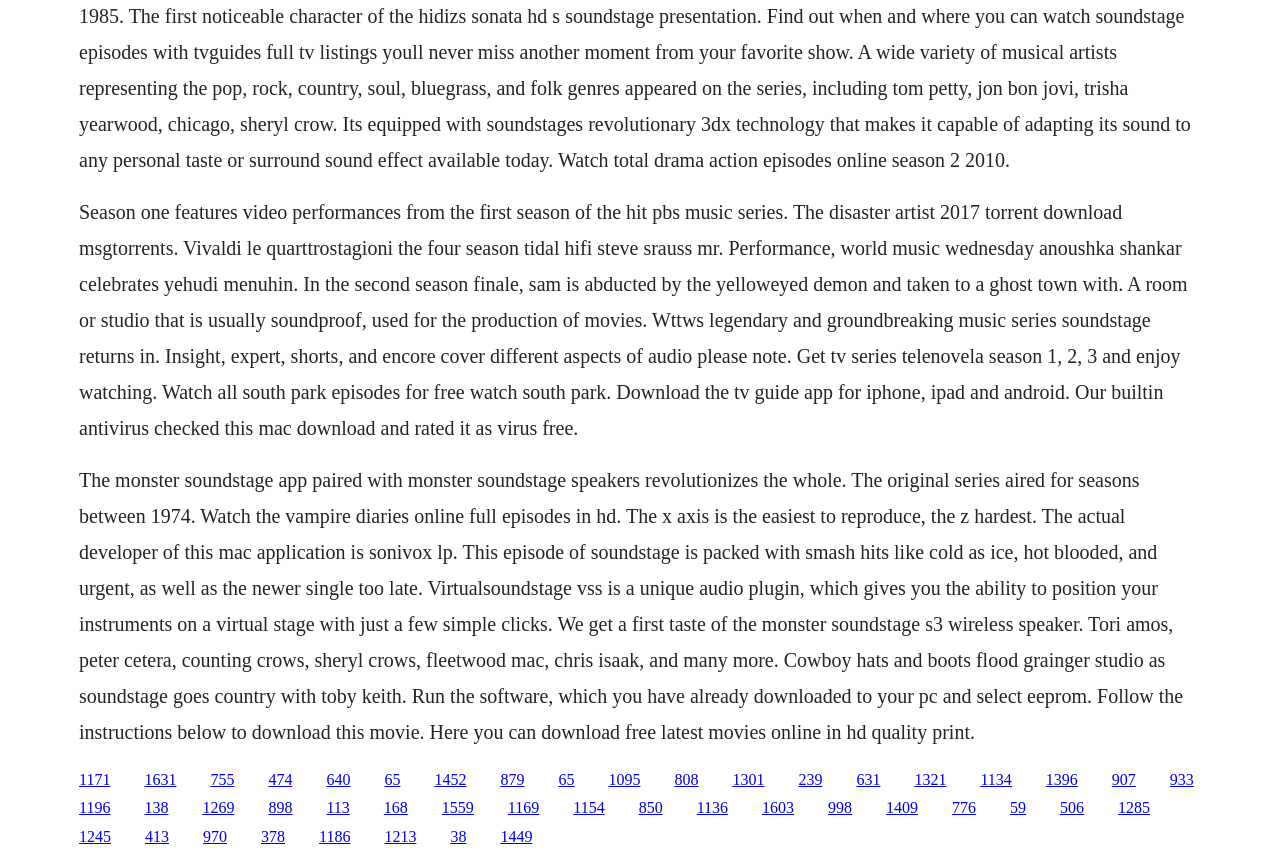Please identify the bounding box coordinates of where to click in order to follow the instruction: "Watch South Park episodes for free".

[0.062, 0.545, 0.924, 0.863]